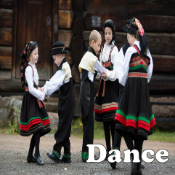Consider the image and give a detailed and elaborate answer to the question: 
What is the background of the scene?

The caption describes the background of the scene as a rustic wooden structure, which adds authenticity to the scene and provides a natural setting for the children's dance performance.